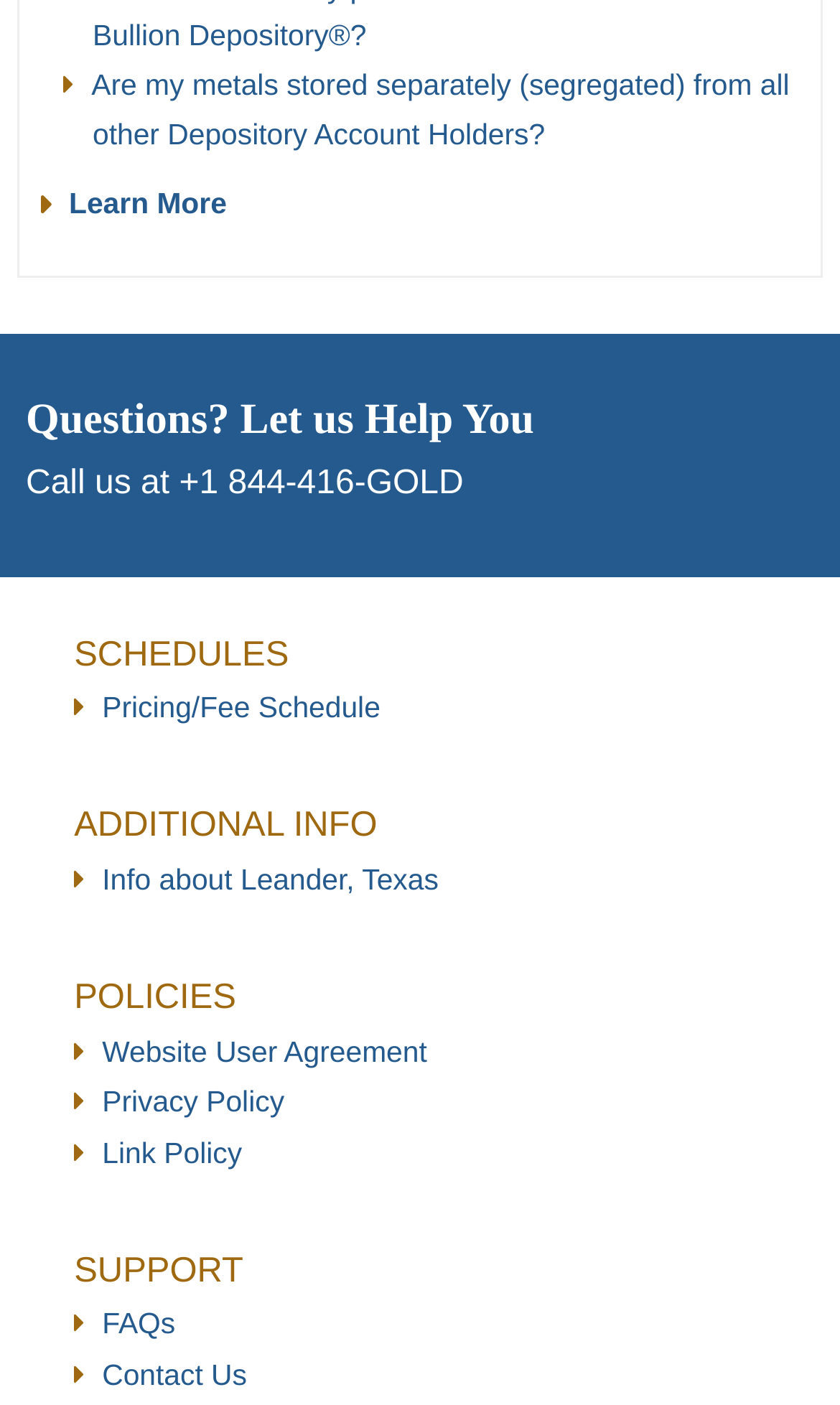Can you find the bounding box coordinates for the element to click on to achieve the instruction: "Learn more about LCP's new appointments"?

None